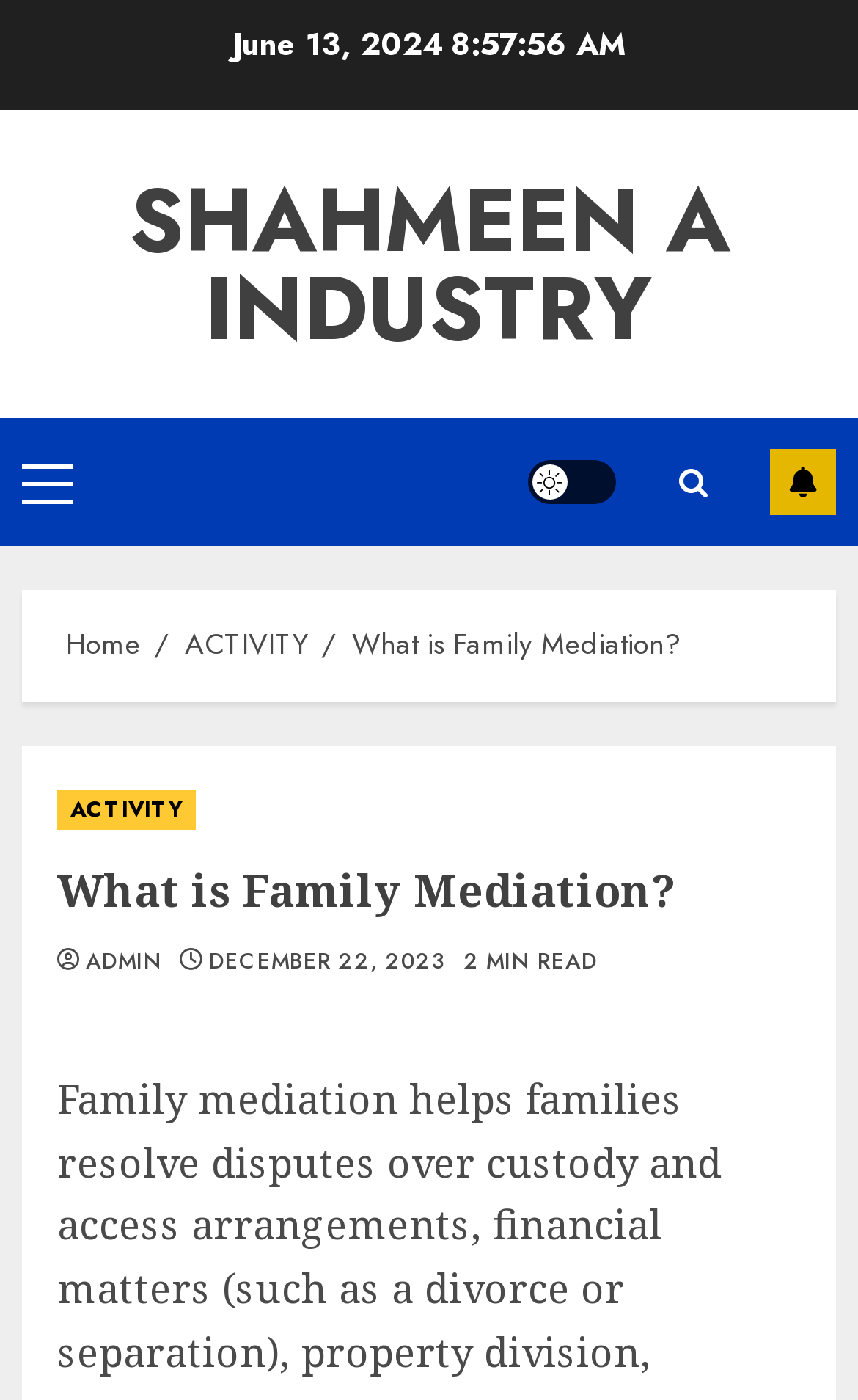Specify the bounding box coordinates of the element's region that should be clicked to achieve the following instruction: "Go to the 'Home' page". The bounding box coordinates consist of four float numbers between 0 and 1, in the format [left, top, right, bottom].

[0.077, 0.445, 0.164, 0.476]